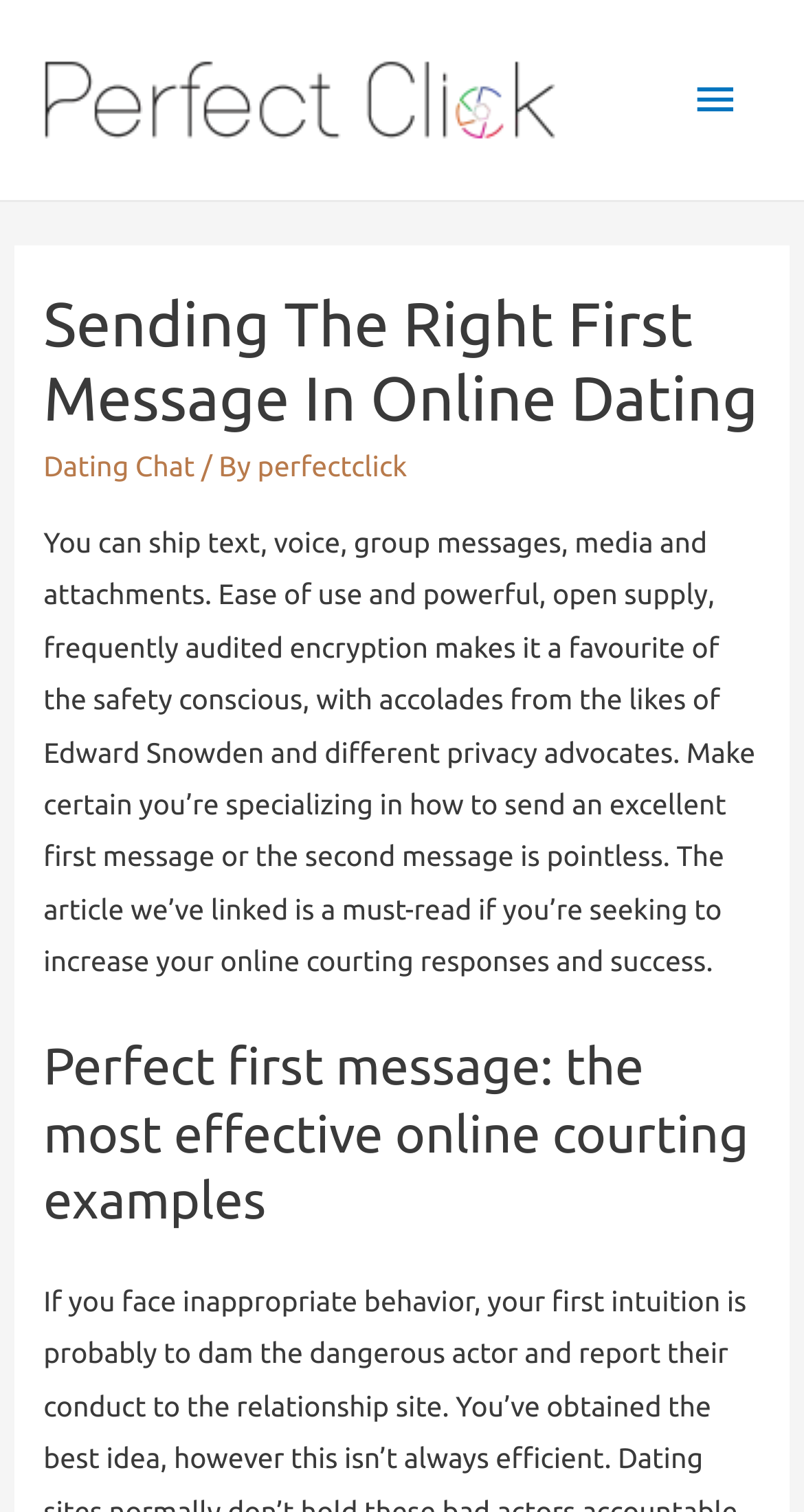Using the description "Dating Chat", locate and provide the bounding box of the UI element.

[0.054, 0.298, 0.242, 0.32]